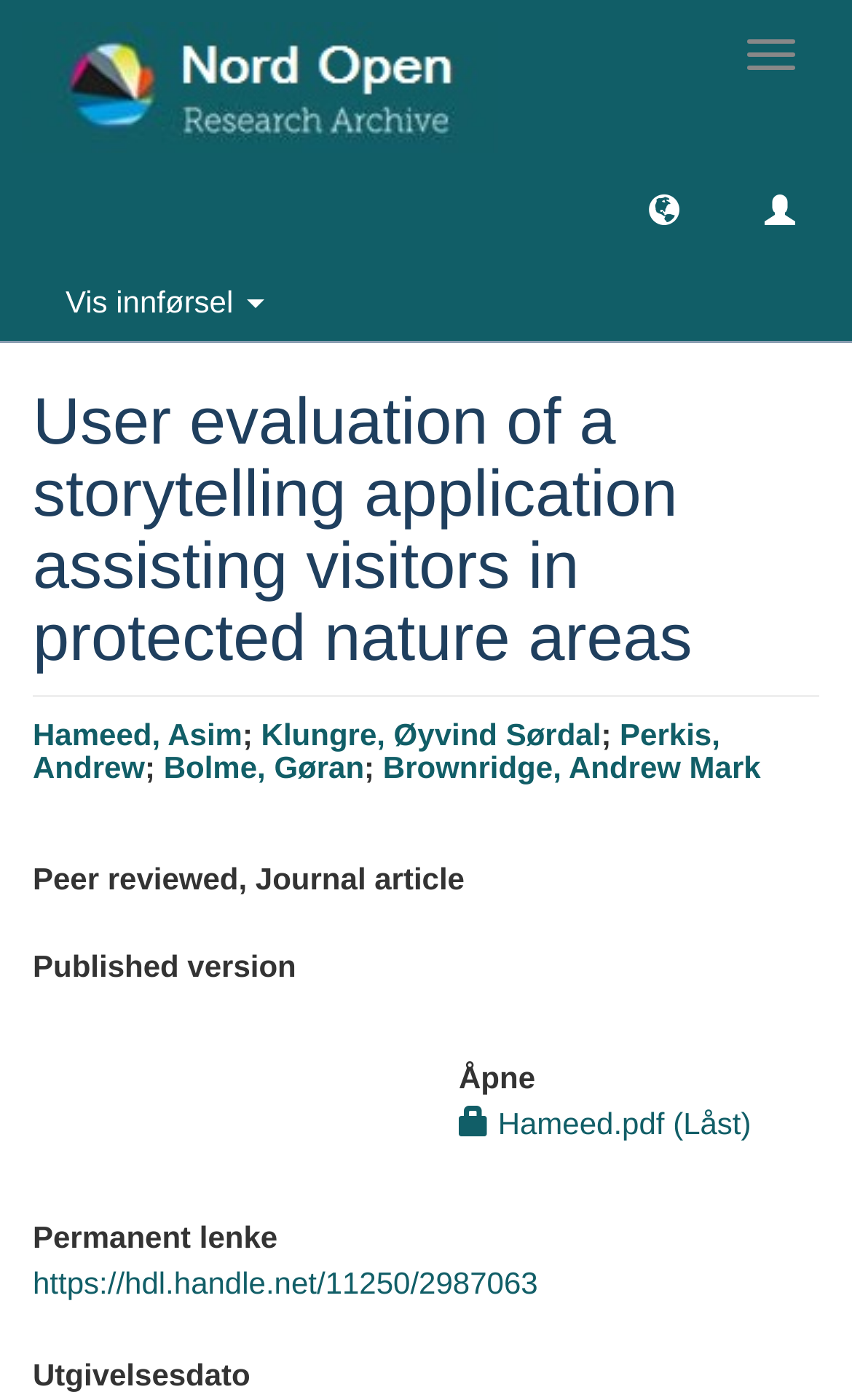Please predict the bounding box coordinates of the element's region where a click is necessary to complete the following instruction: "Toggle navigation". The coordinates should be represented by four float numbers between 0 and 1, i.e., [left, top, right, bottom].

[0.849, 0.012, 0.962, 0.066]